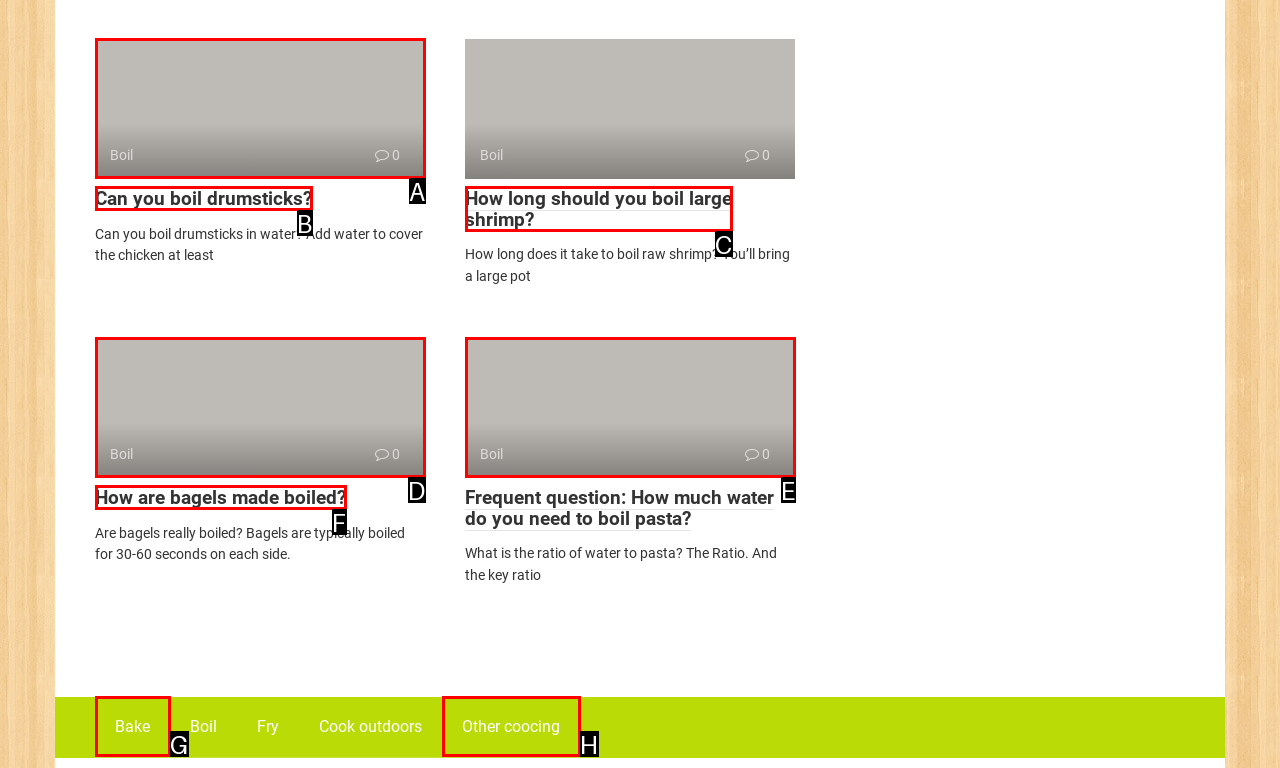Determine which HTML element matches the given description: Bake. Provide the corresponding option's letter directly.

G